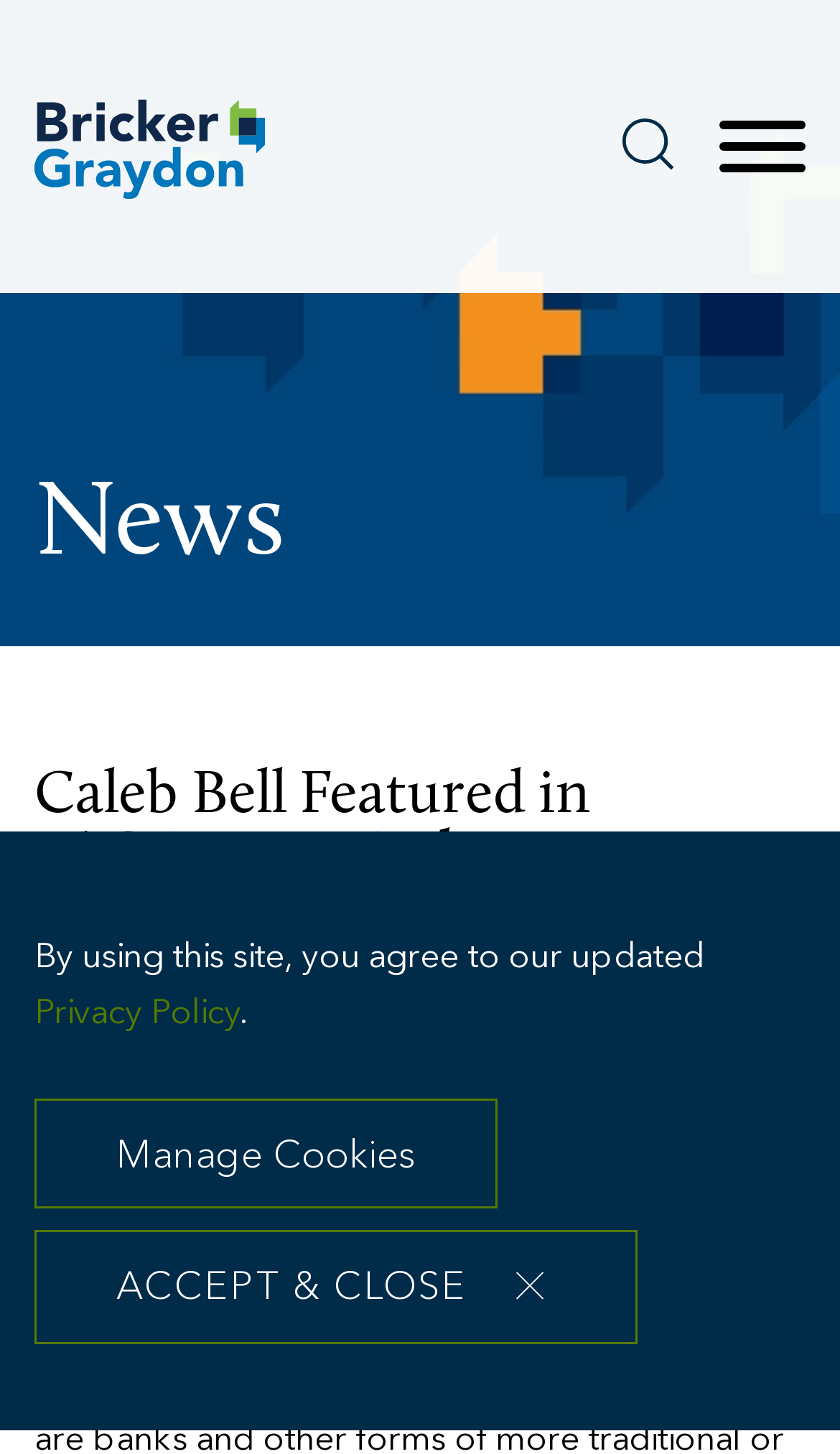Please mark the clickable region by giving the bounding box coordinates needed to complete this instruction: "read news".

[0.041, 0.324, 0.338, 0.4]